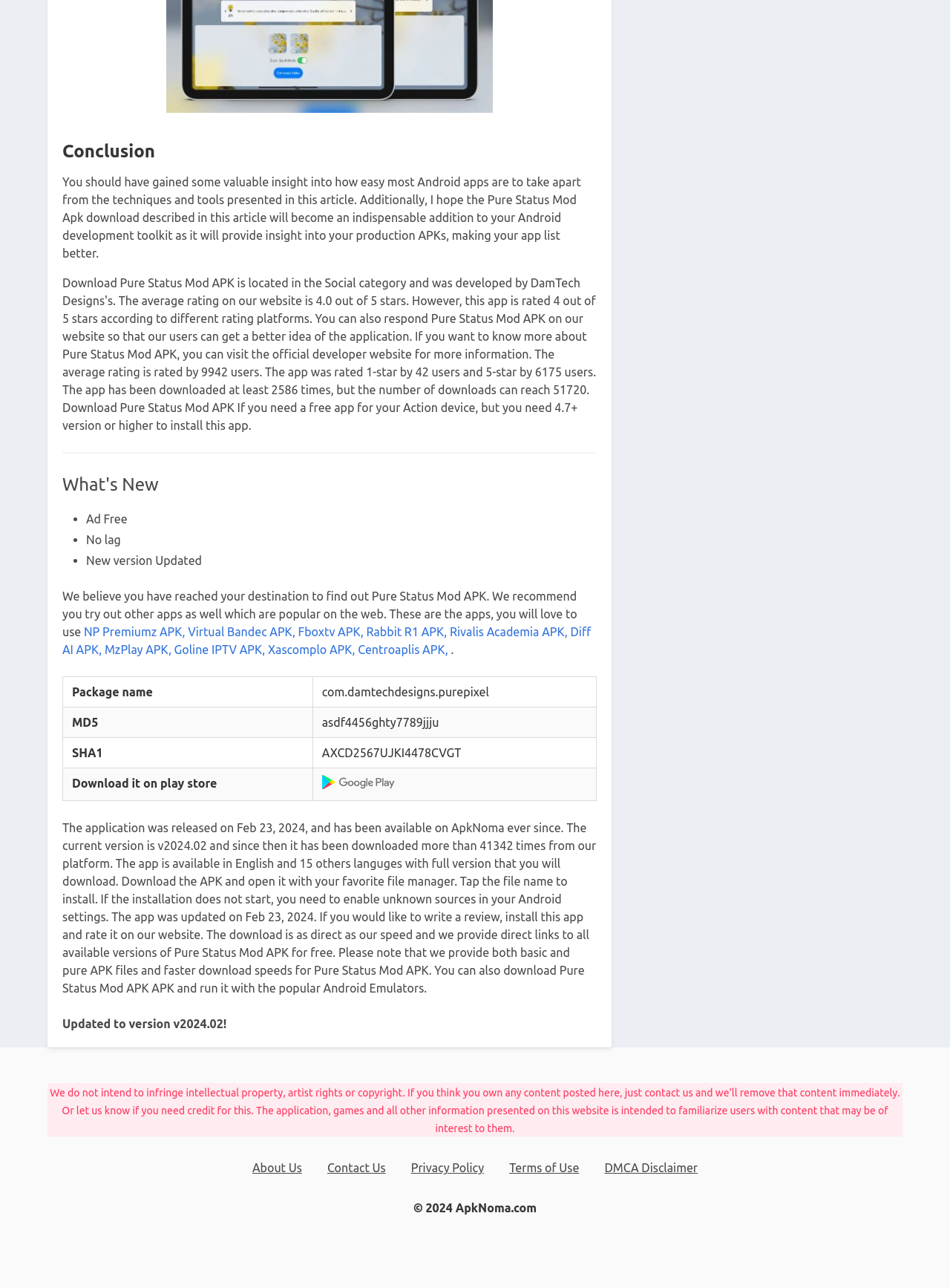Using the provided element description: "Rivalis Academia APK,", identify the bounding box coordinates. The coordinates should be four floats between 0 and 1 in the order [left, top, right, bottom].

[0.473, 0.485, 0.597, 0.496]